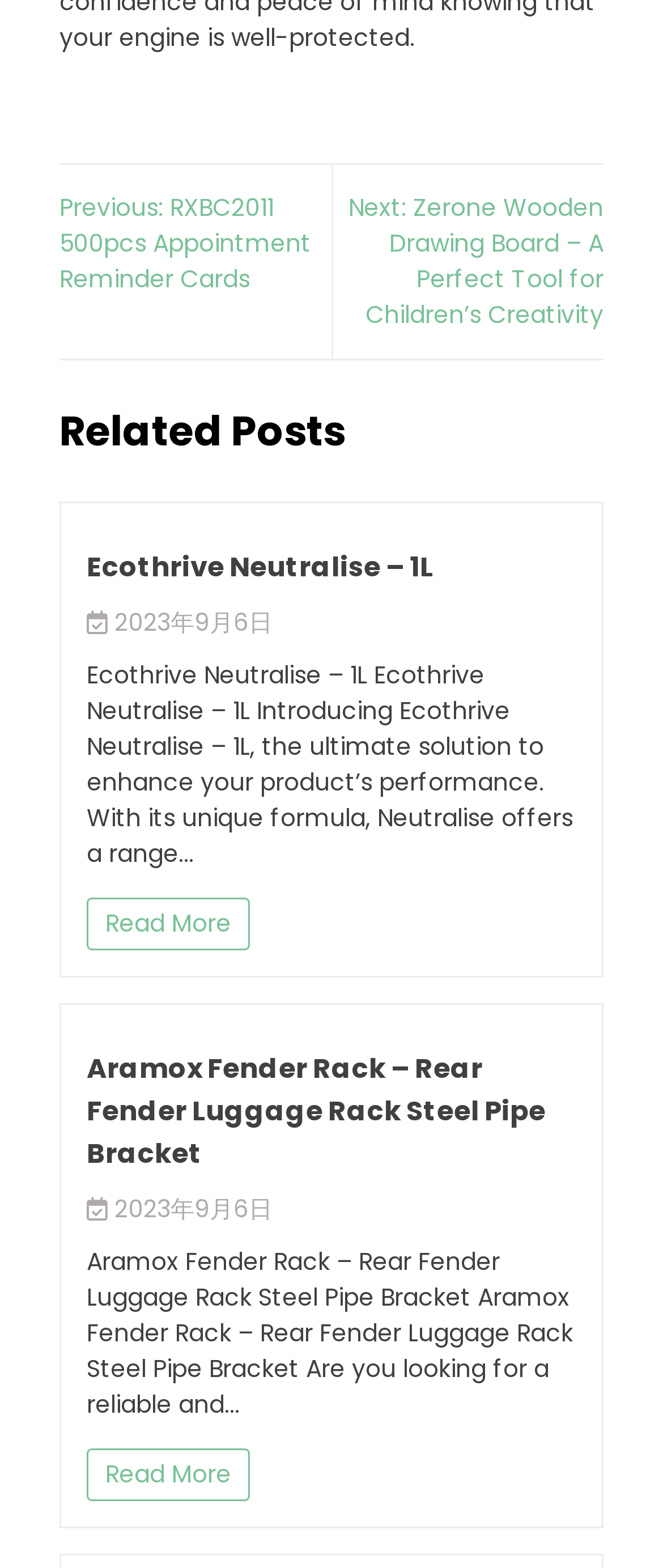Determine the bounding box coordinates for the element that should be clicked to follow this instruction: "Contact Customer Service". The coordinates should be given as four float numbers between 0 and 1, in the format [left, top, right, bottom].

None